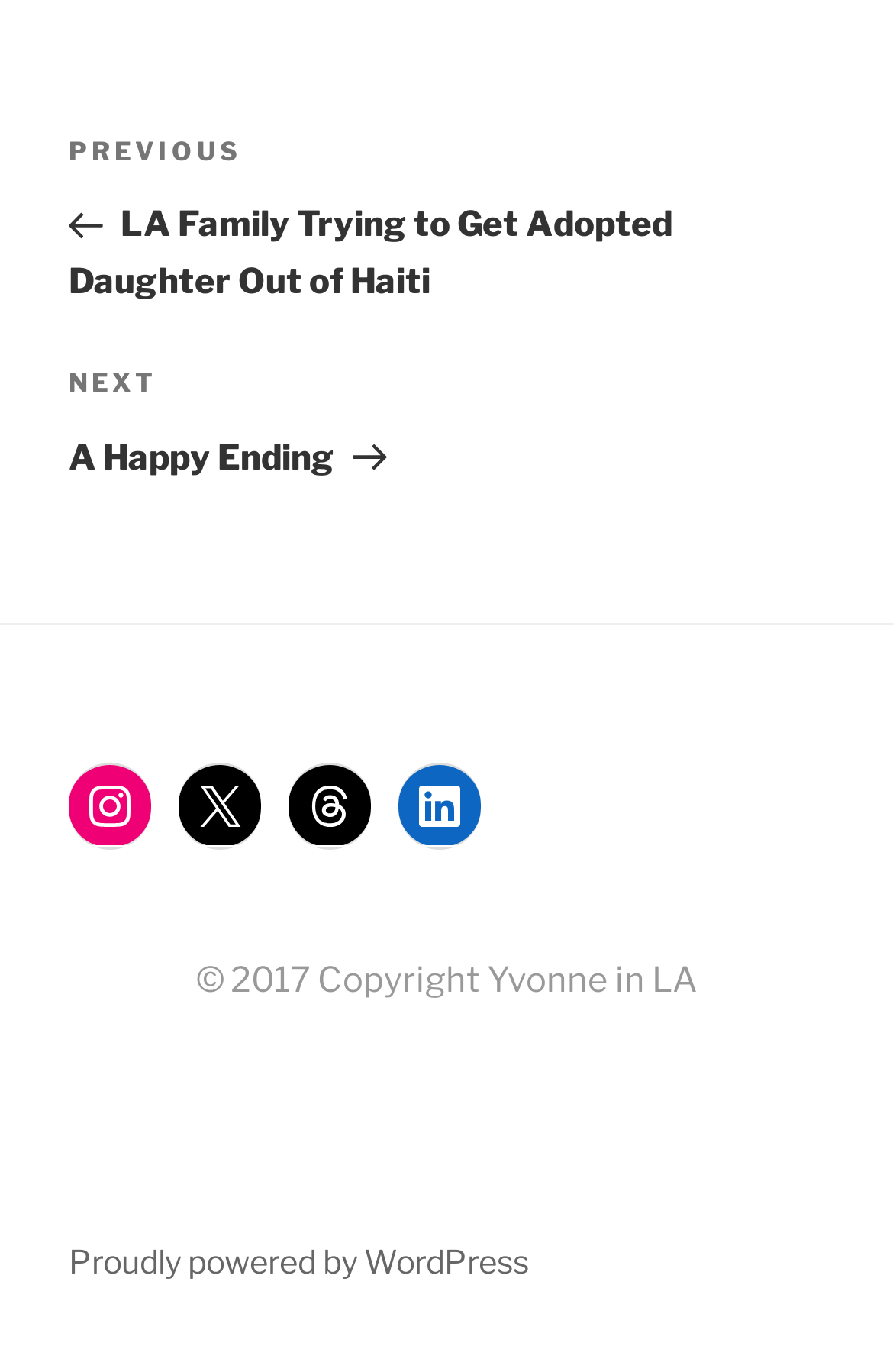Given the description of the UI element: "Proudly powered by WordPress", predict the bounding box coordinates in the form of [left, top, right, bottom], with each value being a float between 0 and 1.

[0.077, 0.905, 0.592, 0.933]